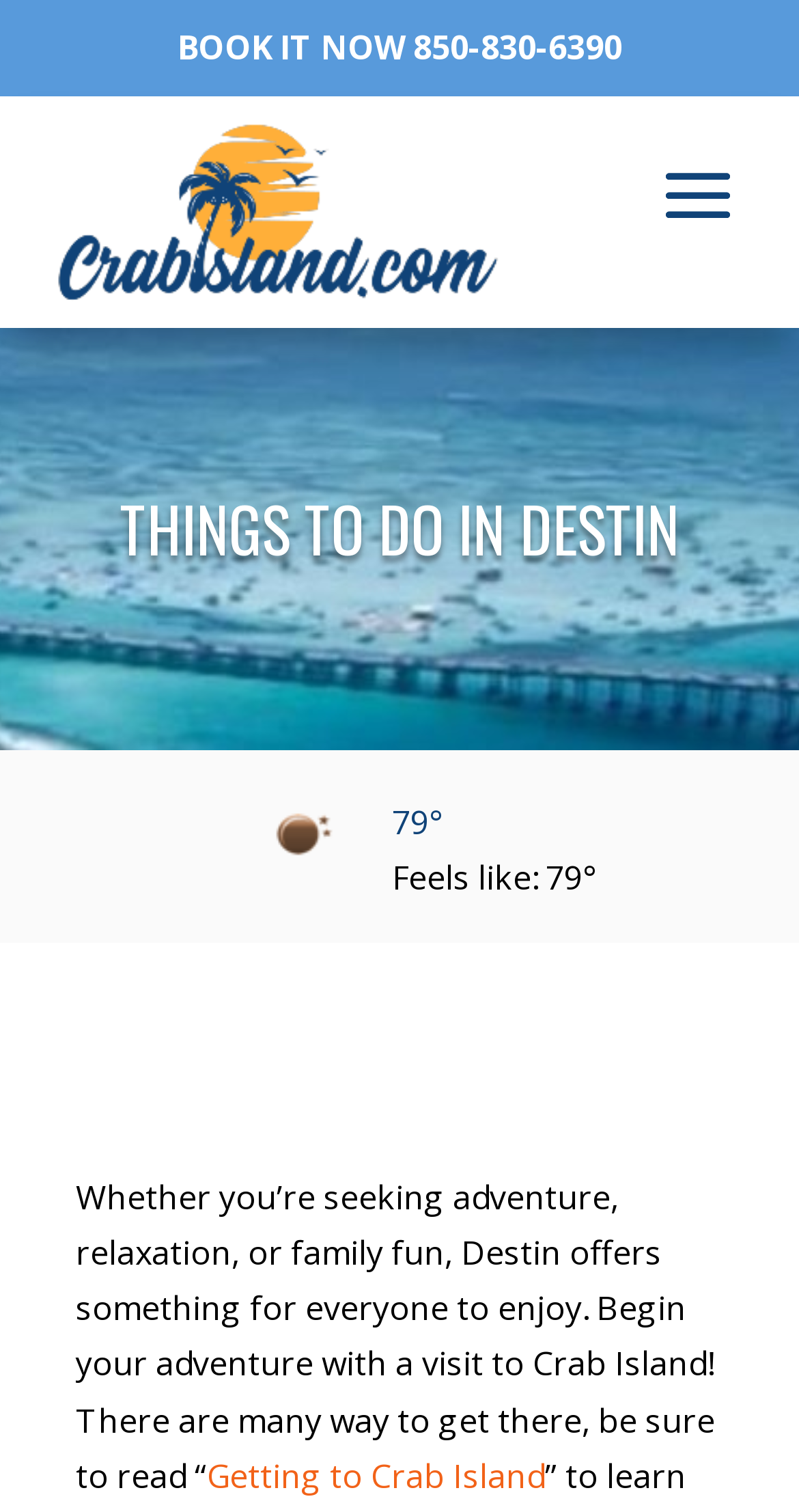Identify the webpage's primary heading and generate its text.

THINGS TO DO IN DESTIN